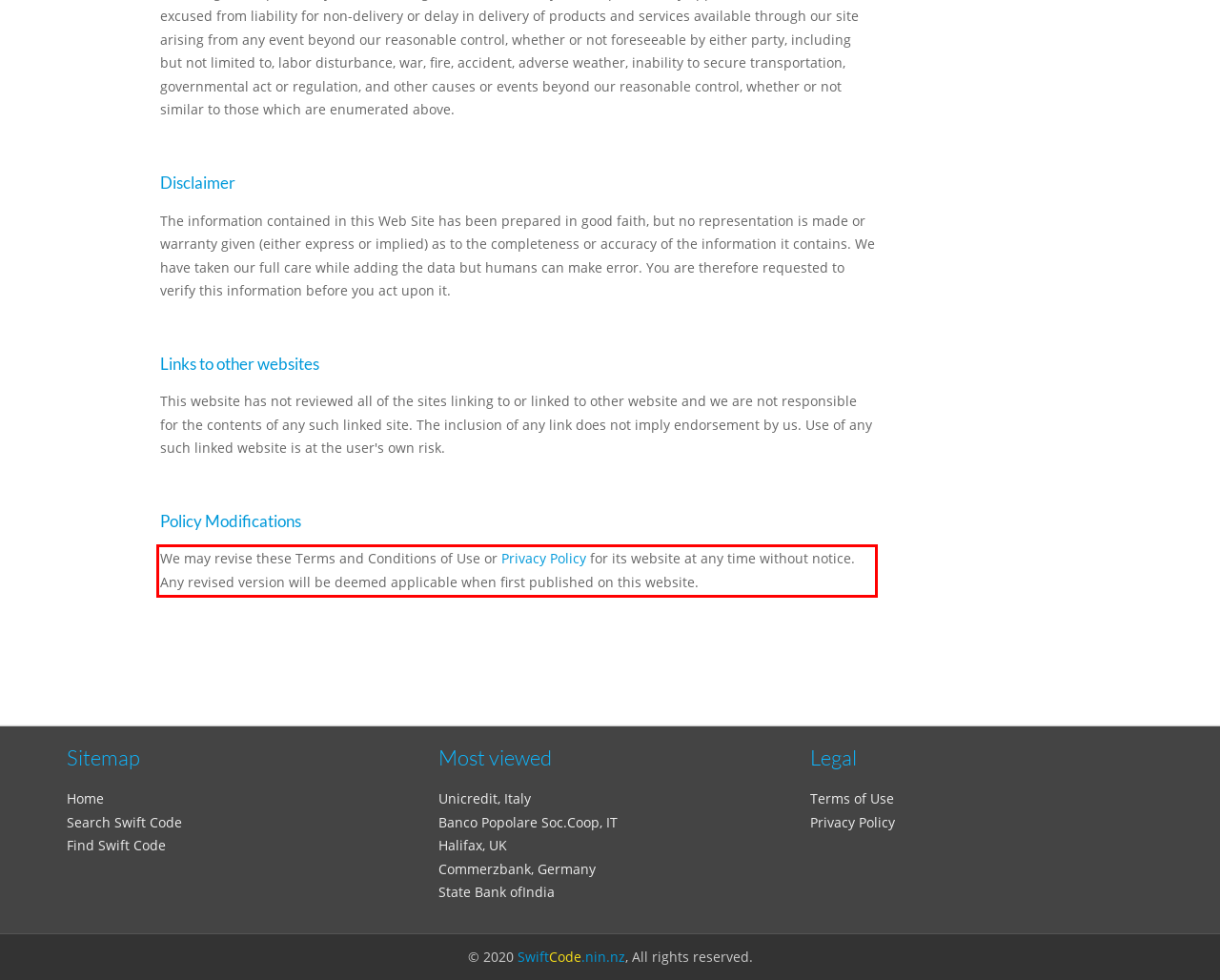Given a webpage screenshot, locate the red bounding box and extract the text content found inside it.

We may revise these Terms and Conditions of Use or Privacy Policy for its website at any time without notice. Any revised version will be deemed applicable when first published on this website.